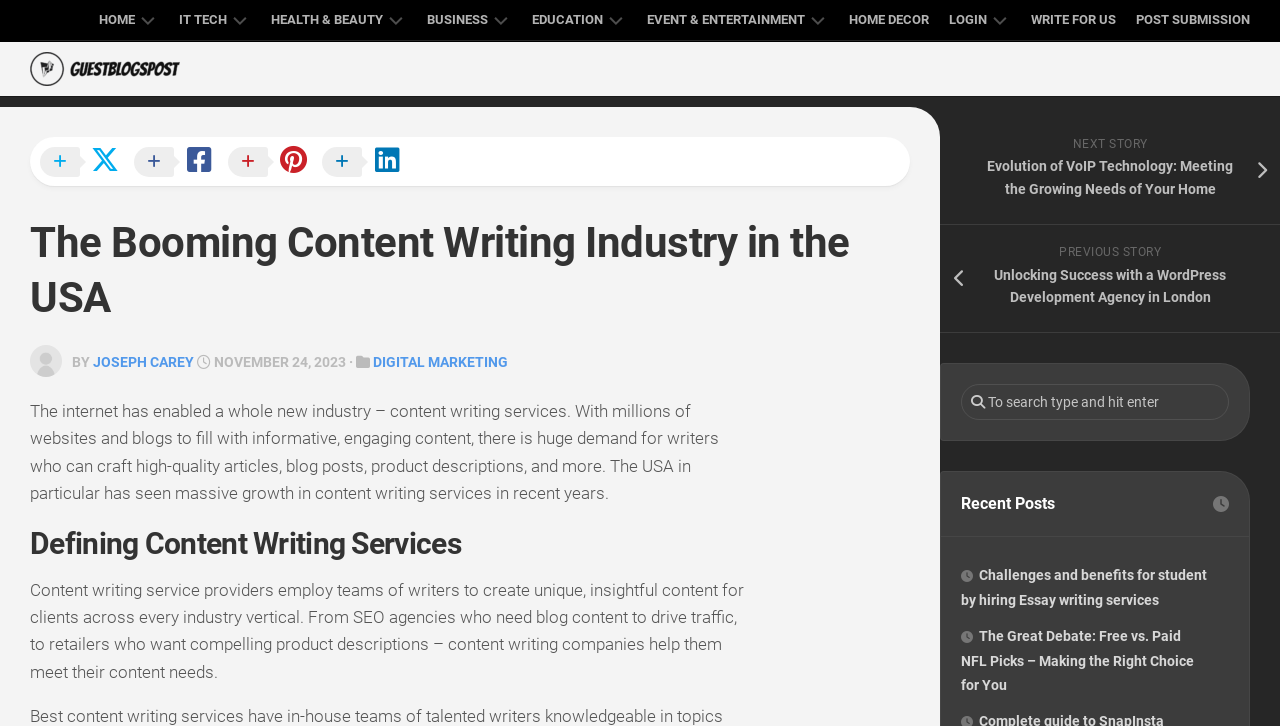Identify the bounding box for the UI element that is described as follows: "Wedding".

[0.505, 0.077, 0.537, 0.132]